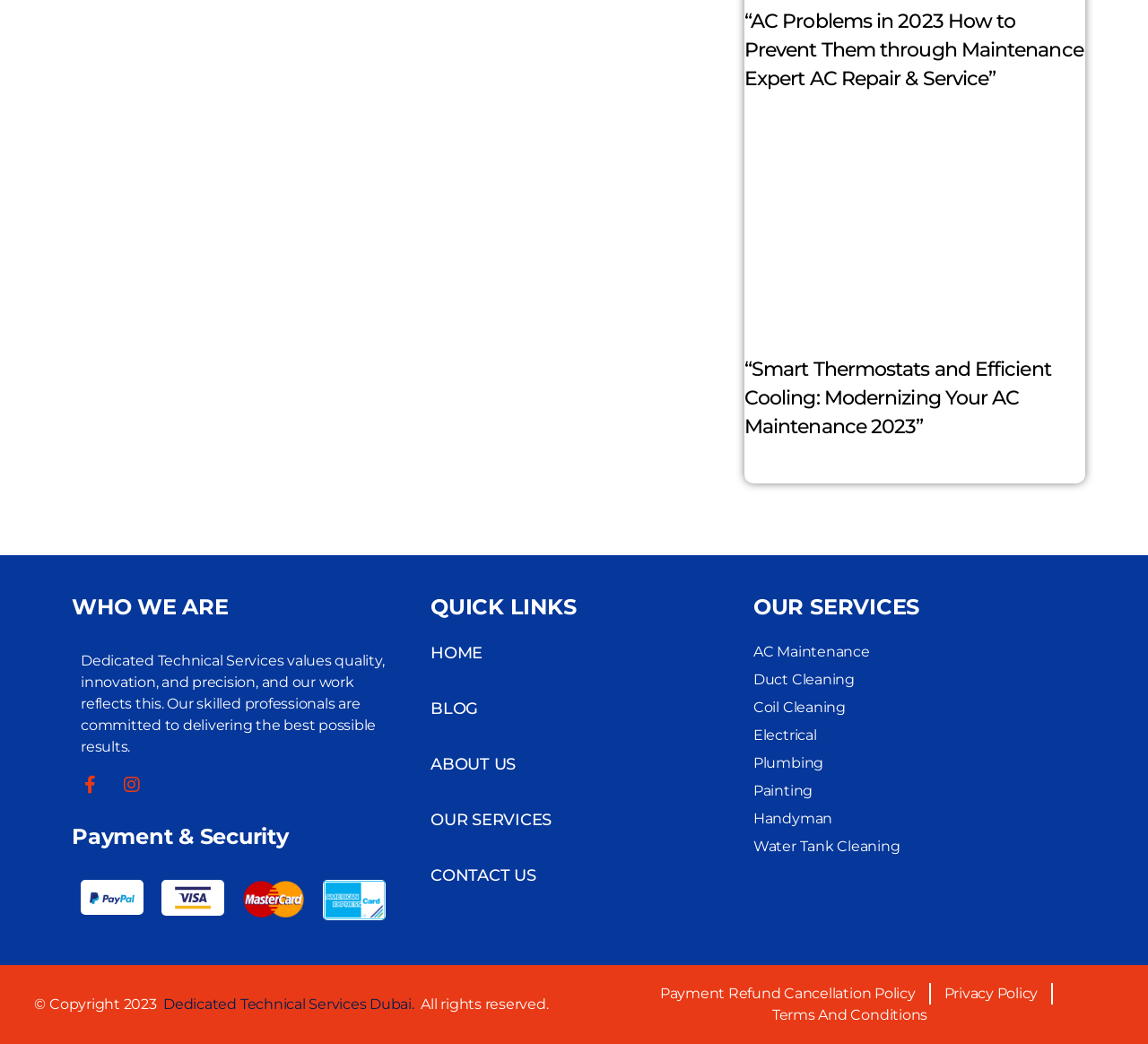What services are offered by the company?
Make sure to answer the question with a detailed and comprehensive explanation.

The services offered by the company can be determined by looking at the 'OUR SERVICES' section, which lists various services such as AC Maintenance, Duct Cleaning, Coil Cleaning, Electrical, Plumbing, Painting, Handyman, and Water Tank Cleaning.